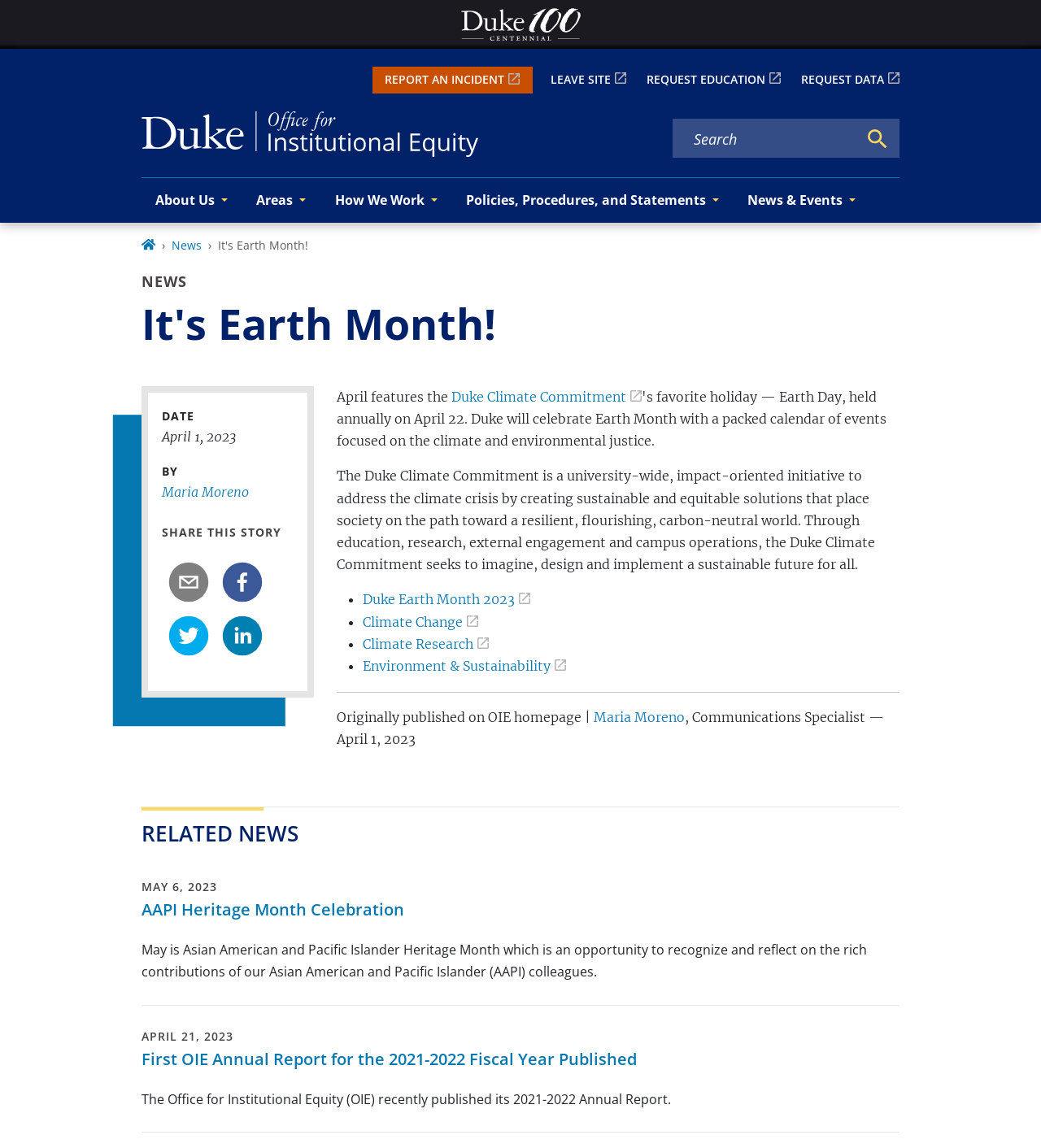Please identify the bounding box coordinates of the element's region that should be clicked to execute the following instruction: "Read the news about AAPI Heritage Month Celebration". The bounding box coordinates must be four float numbers between 0 and 1, i.e., [left, top, right, bottom].

[0.136, 0.782, 0.388, 0.802]